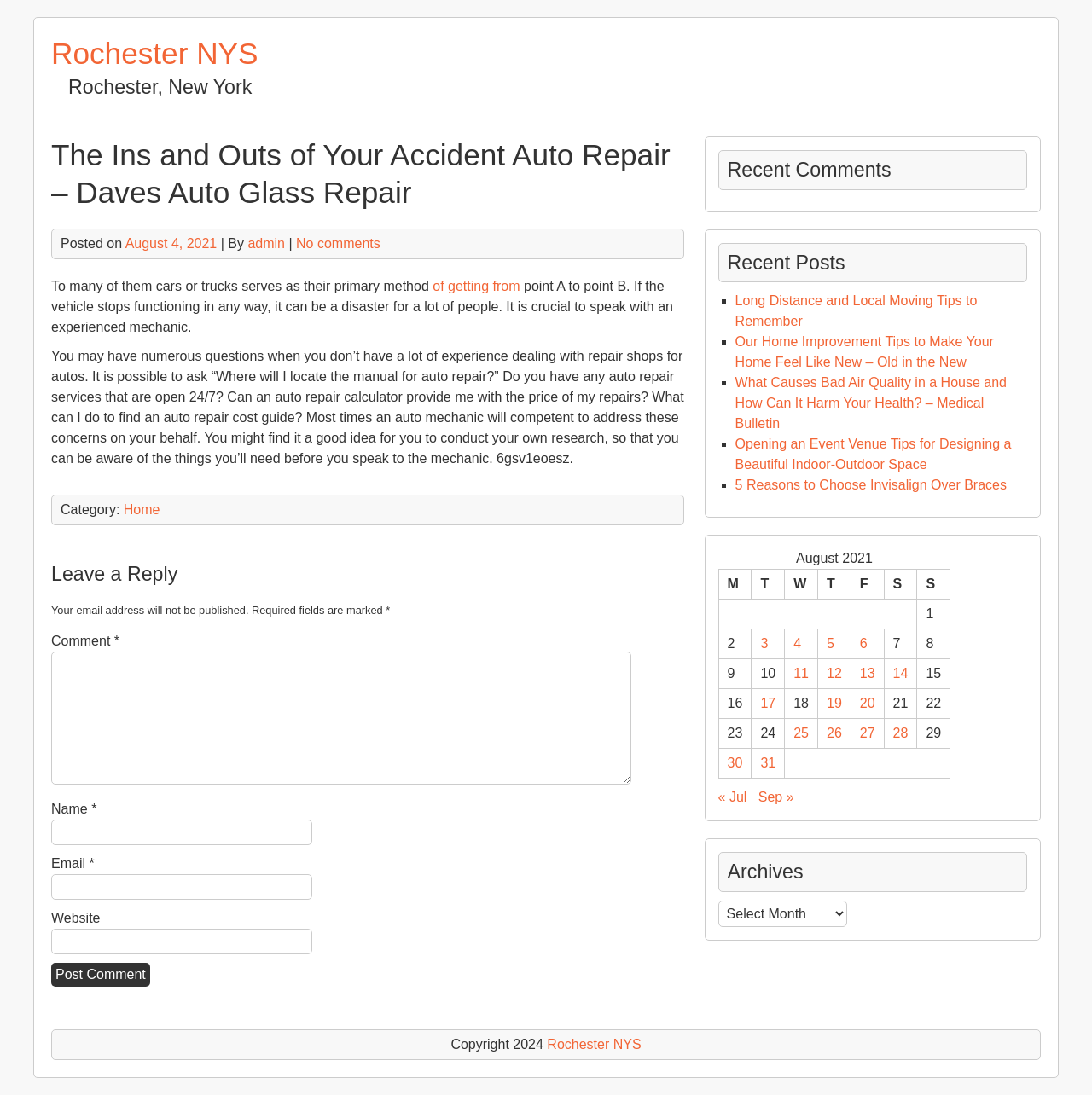What is required to post a comment?
Based on the visual information, provide a detailed and comprehensive answer.

The webpage requires users to fill in their 'Name', 'Email', and 'Comment' to post a comment, as indicated by the required text fields and the asterisk symbol (*) next to each field.